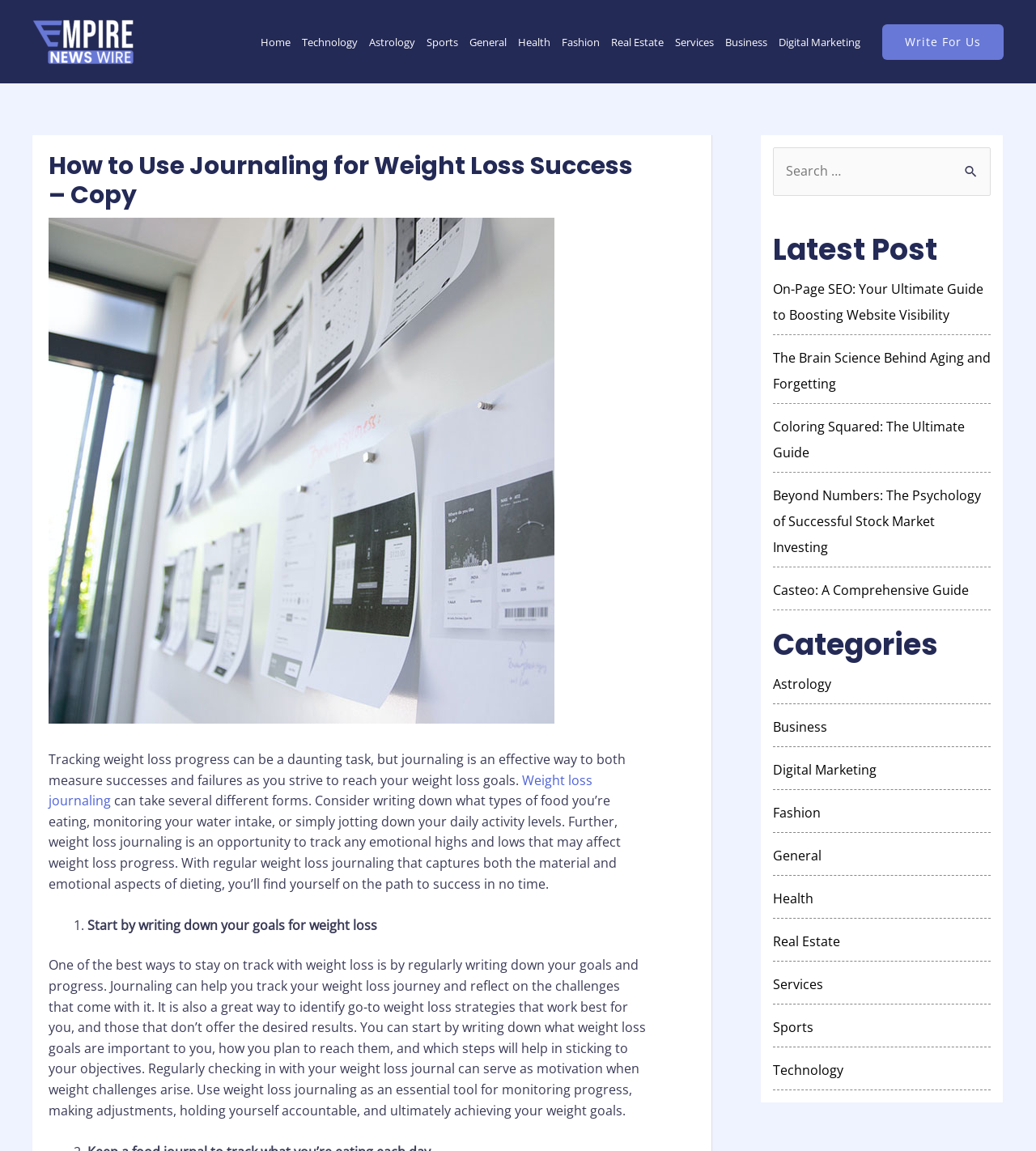How many categories are listed on the webpage?
Look at the image and respond with a one-word or short-phrase answer.

10